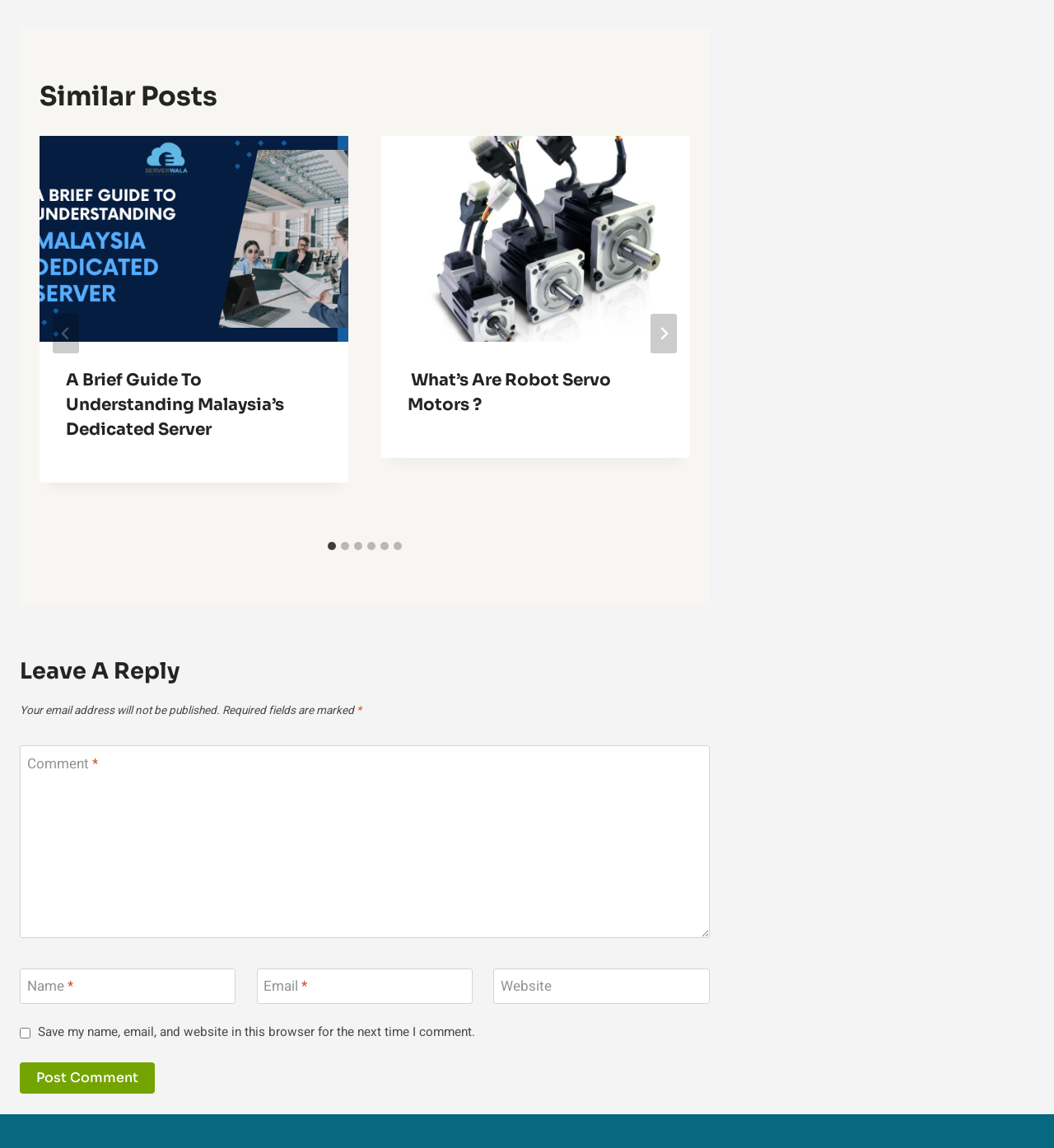Determine the bounding box coordinates of the element's region needed to click to follow the instruction: "Click the 'Next' button". Provide these coordinates as four float numbers between 0 and 1, formatted as [left, top, right, bottom].

[0.617, 0.274, 0.642, 0.308]